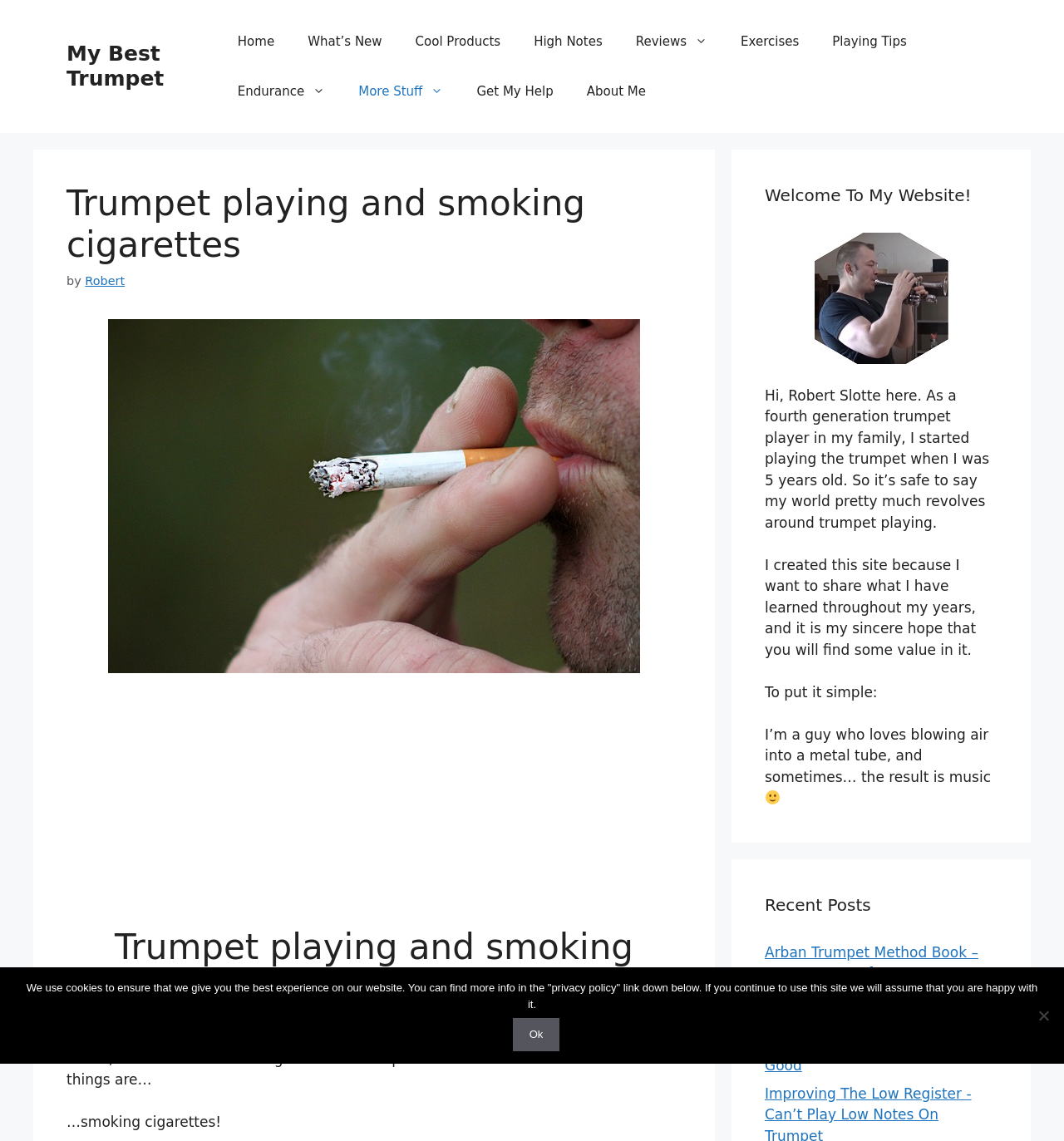What is the purpose of the website?
Kindly offer a detailed explanation using the data available in the image.

The author created the website to share what he has learned throughout his years, as mentioned in the text 'I created this site because I want to share what I have learned throughout my years, and it is my sincere hope that you will find some value in it'.